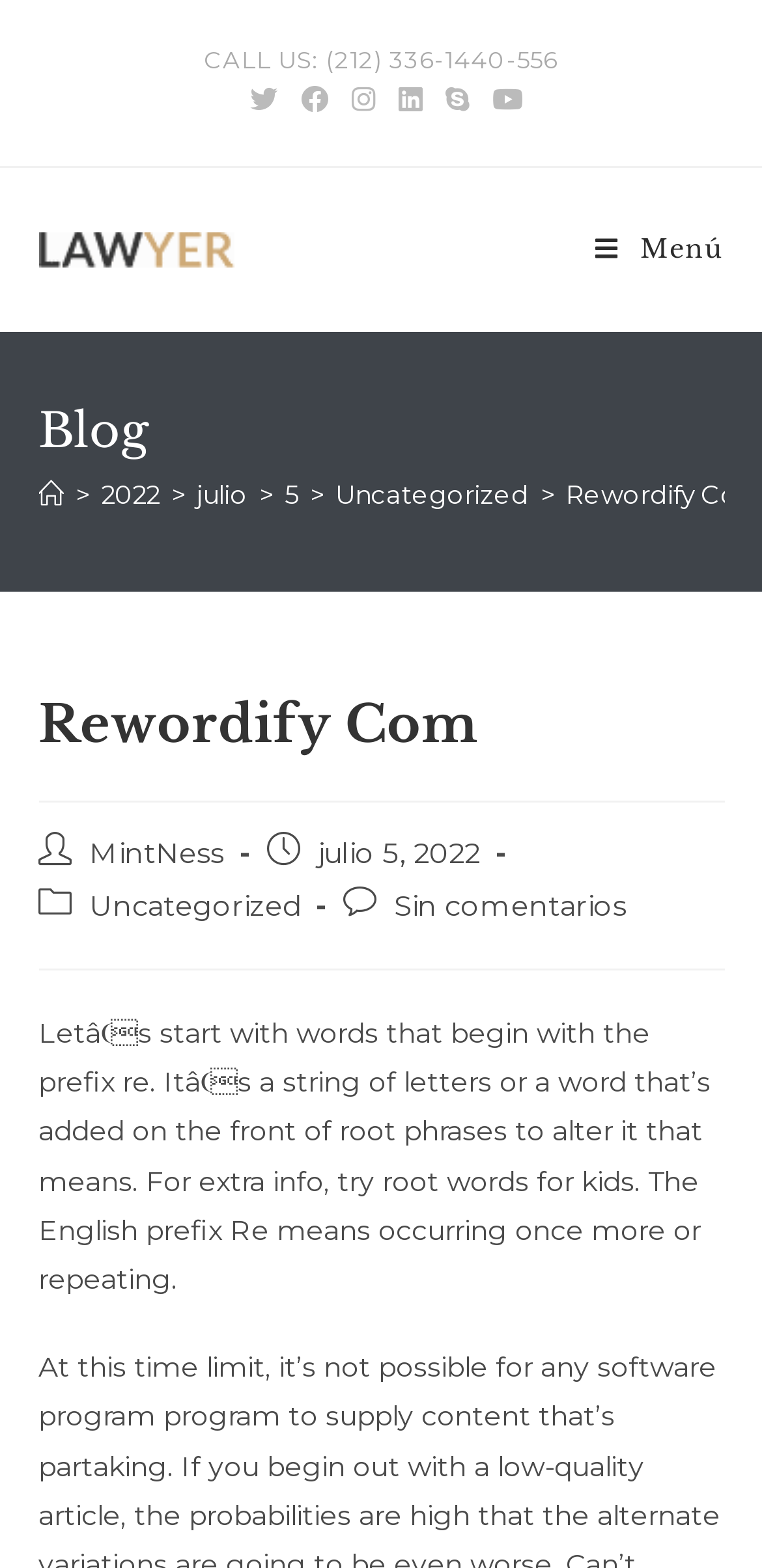What is the phone number to call?
Please give a detailed and elaborate explanation in response to the question.

I found the phone number by looking at the top section of the webpage, where it says 'CALL US: (212) 336-1440-556'.